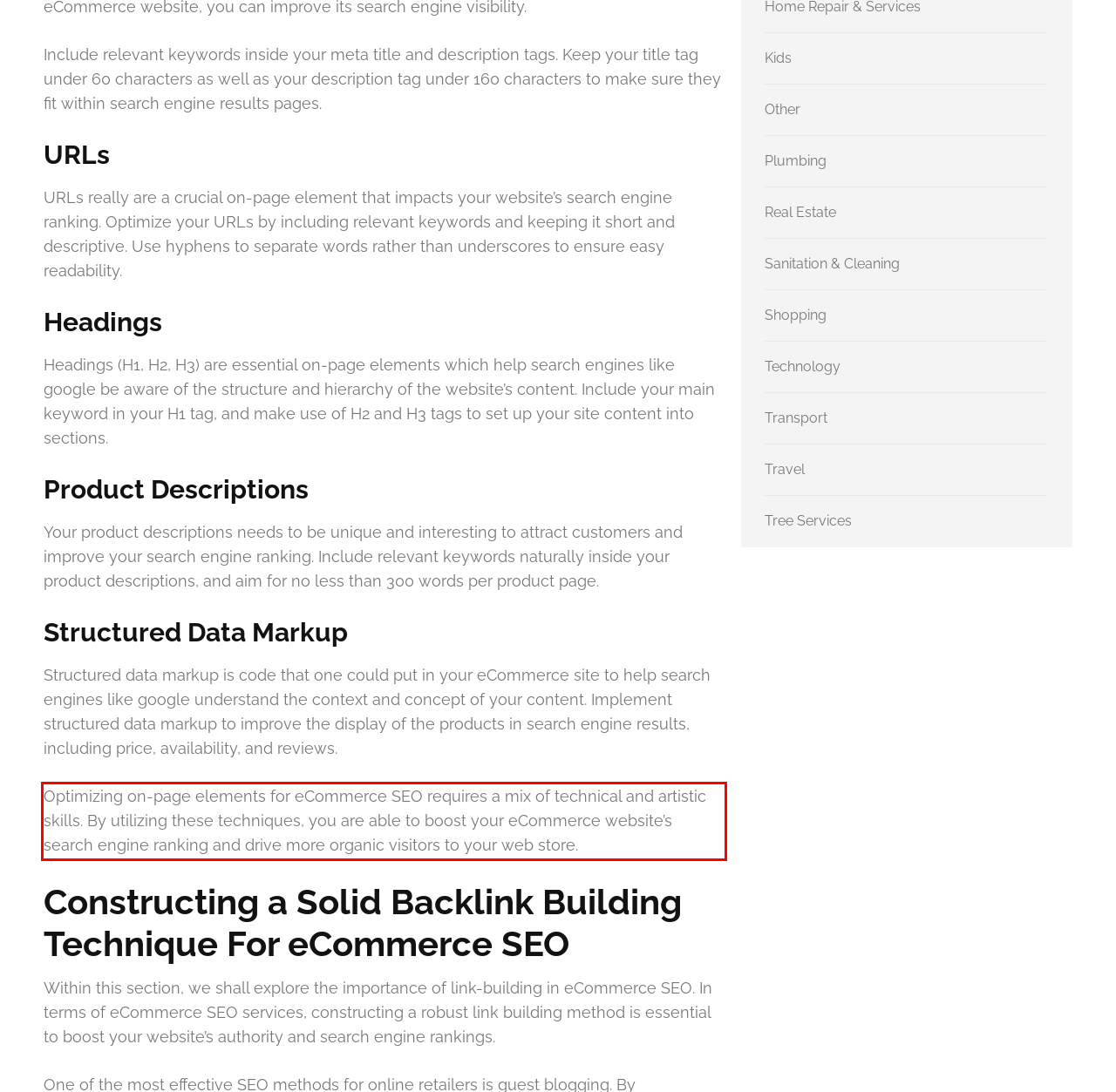With the given screenshot of a webpage, locate the red rectangle bounding box and extract the text content using OCR.

Optimizing on-page elements for eCommerce SEO requires a mix of technical and artistic skills. By utilizing these techniques, you are able to boost your eCommerce website’s search engine ranking and drive more organic visitors to your web store.